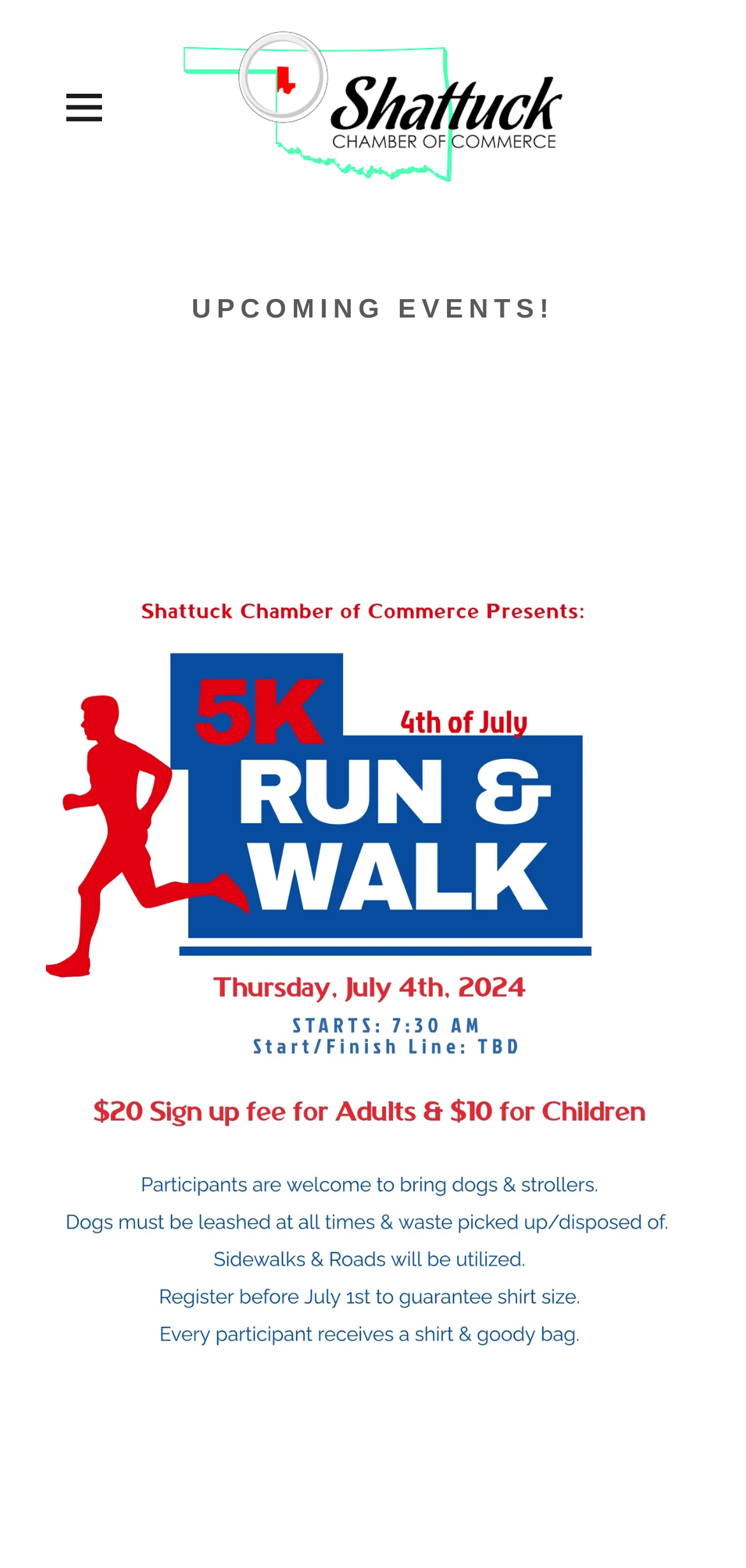What is the main topic of the webpage?
Please use the visual content to give a single word or phrase answer.

Upcoming events